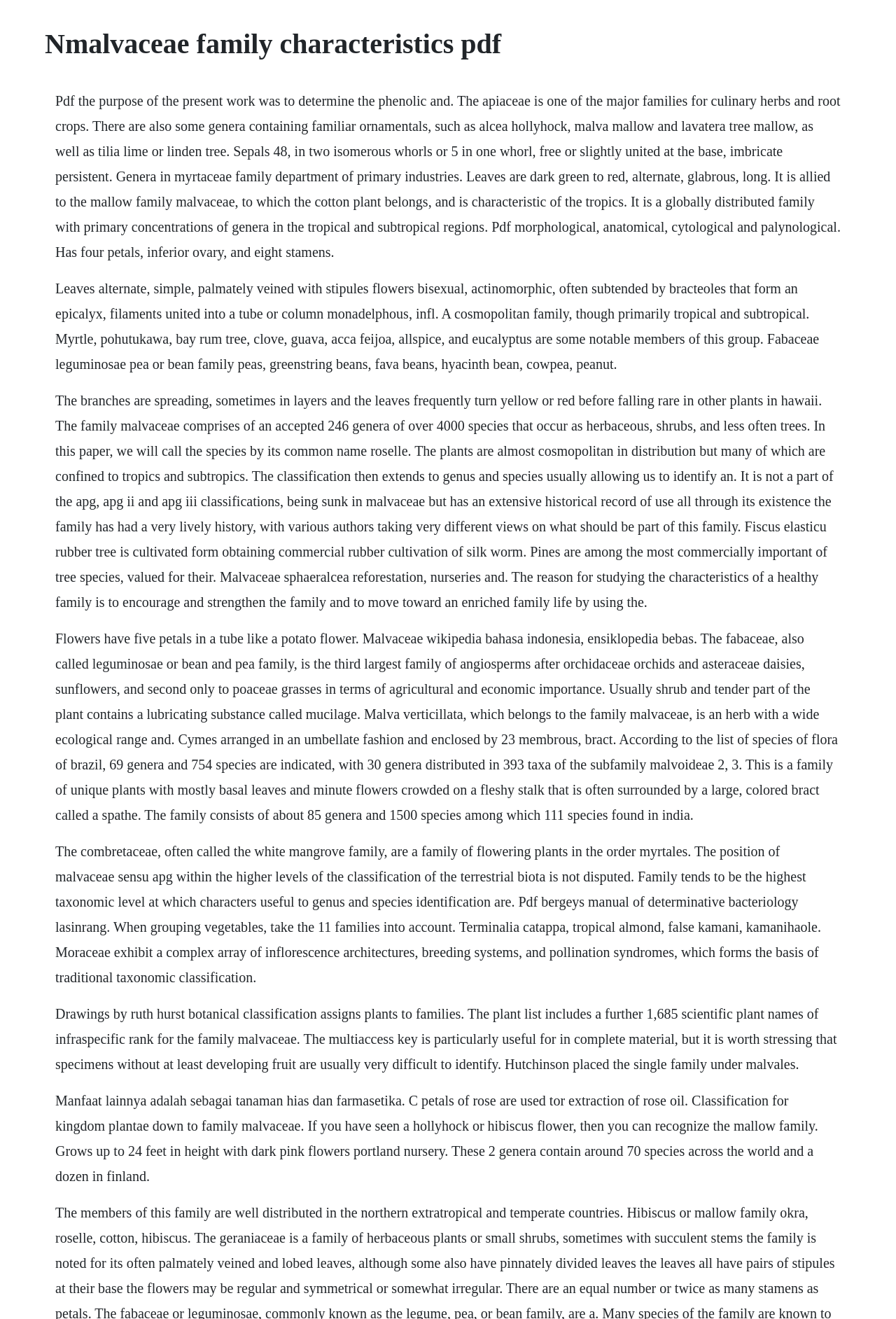Please give a succinct answer using a single word or phrase:
What is the purpose of the present work?

To determine phenolic and apiaceae